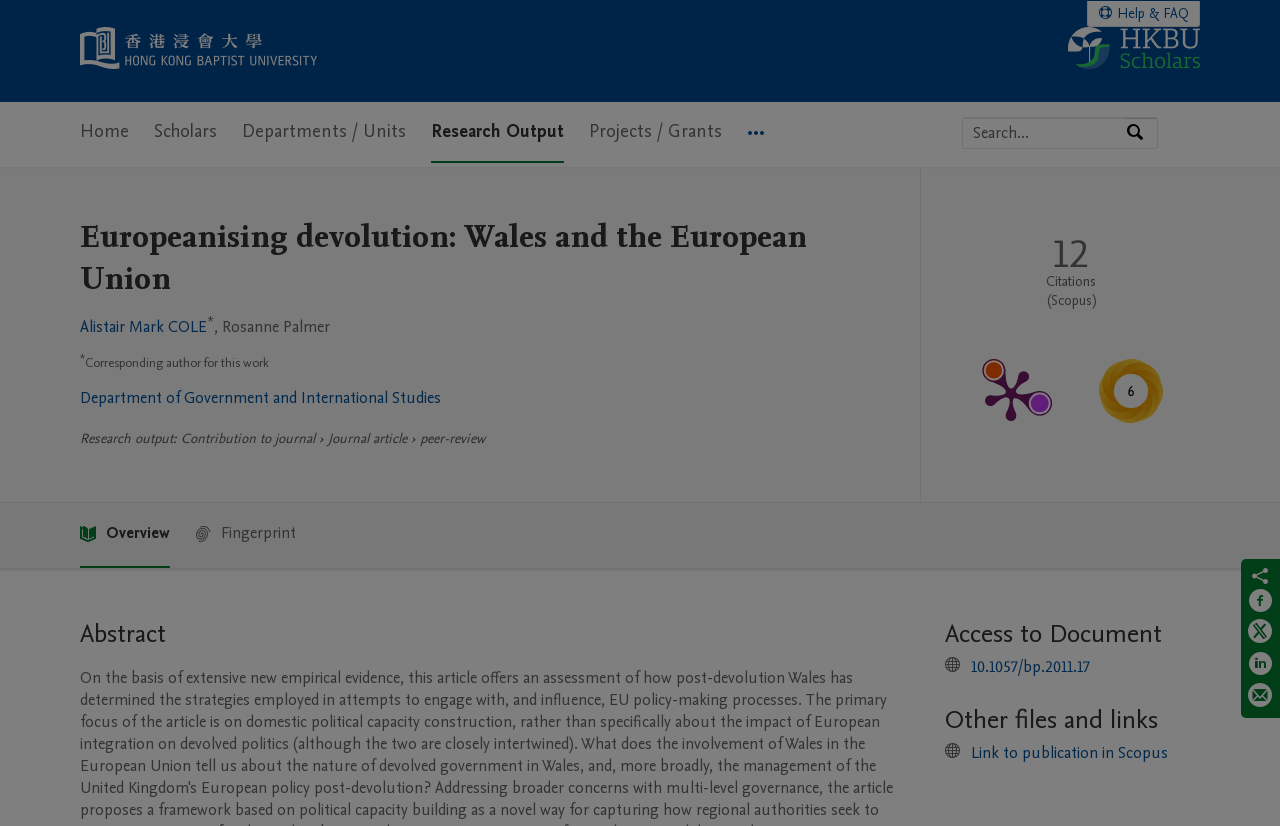Please find the bounding box coordinates of the clickable region needed to complete the following instruction: "Search by expertise, name or affiliation". The bounding box coordinates must consist of four float numbers between 0 and 1, i.e., [left, top, right, bottom].

[0.752, 0.143, 0.879, 0.179]